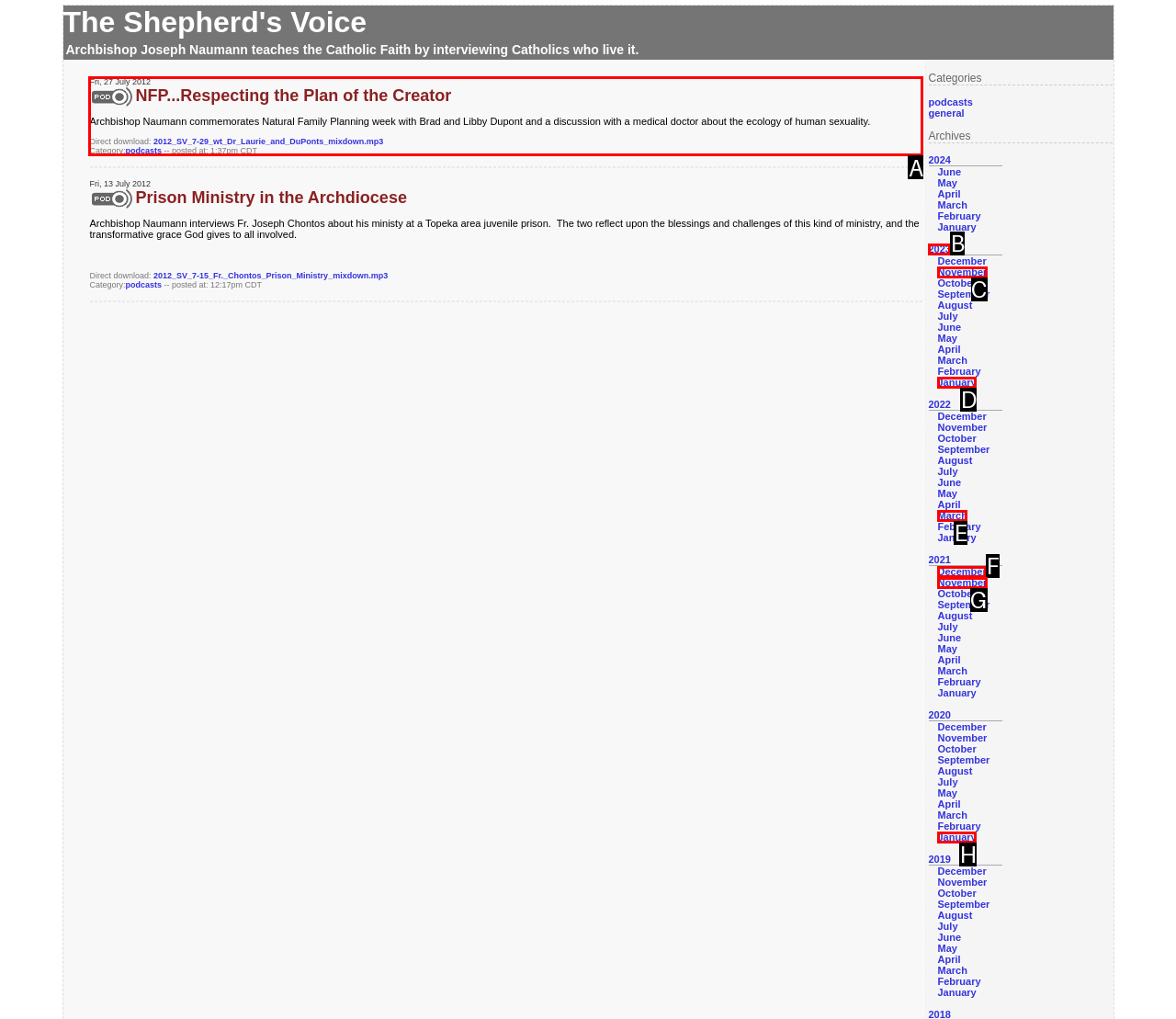Point out which UI element to click to complete this task: Listen to the podcast from Fri, 27 July 2012
Answer with the letter corresponding to the right option from the available choices.

A